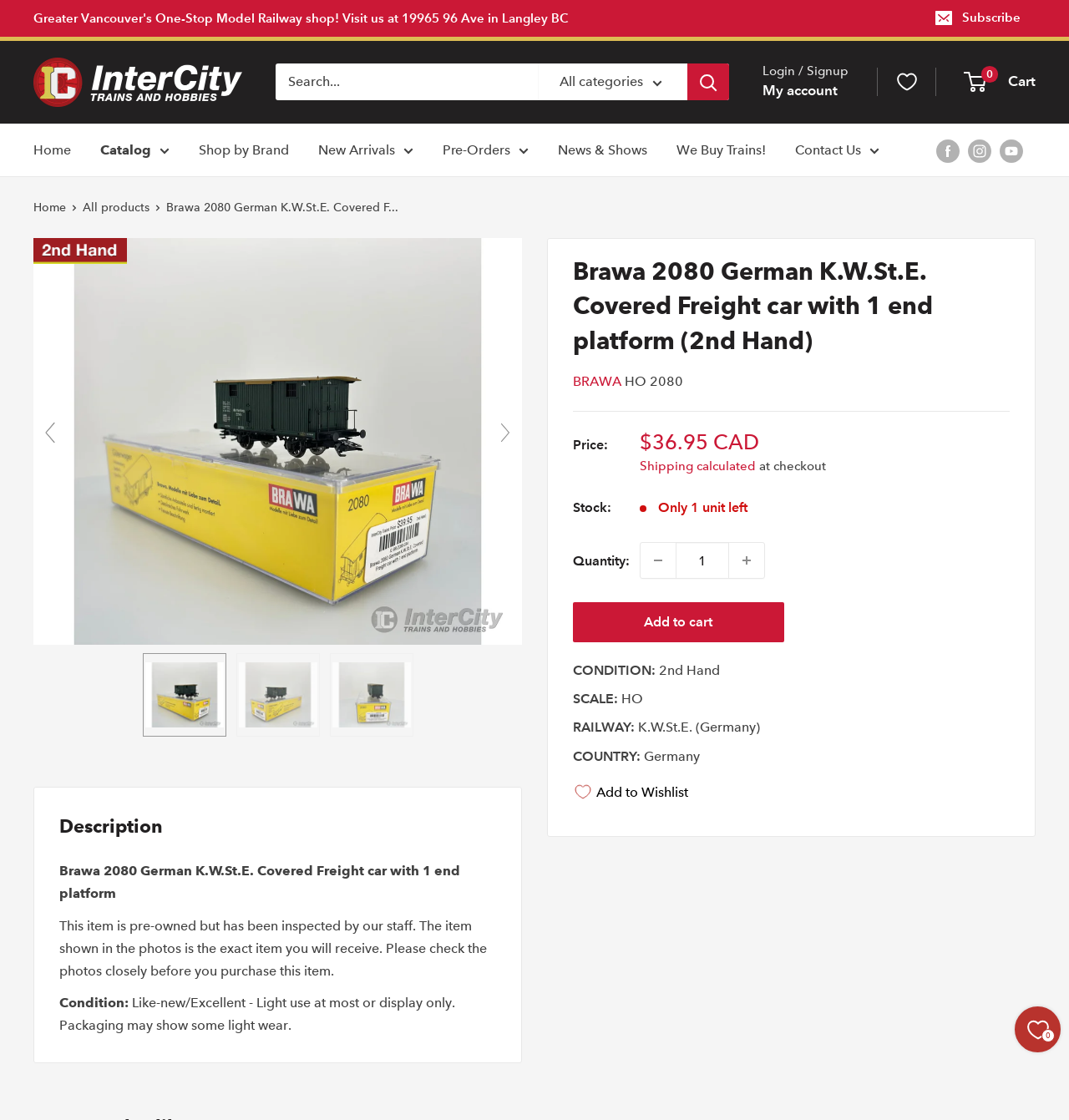Answer the following inquiry with a single word or phrase:
What is the scale of the freight car?

HO